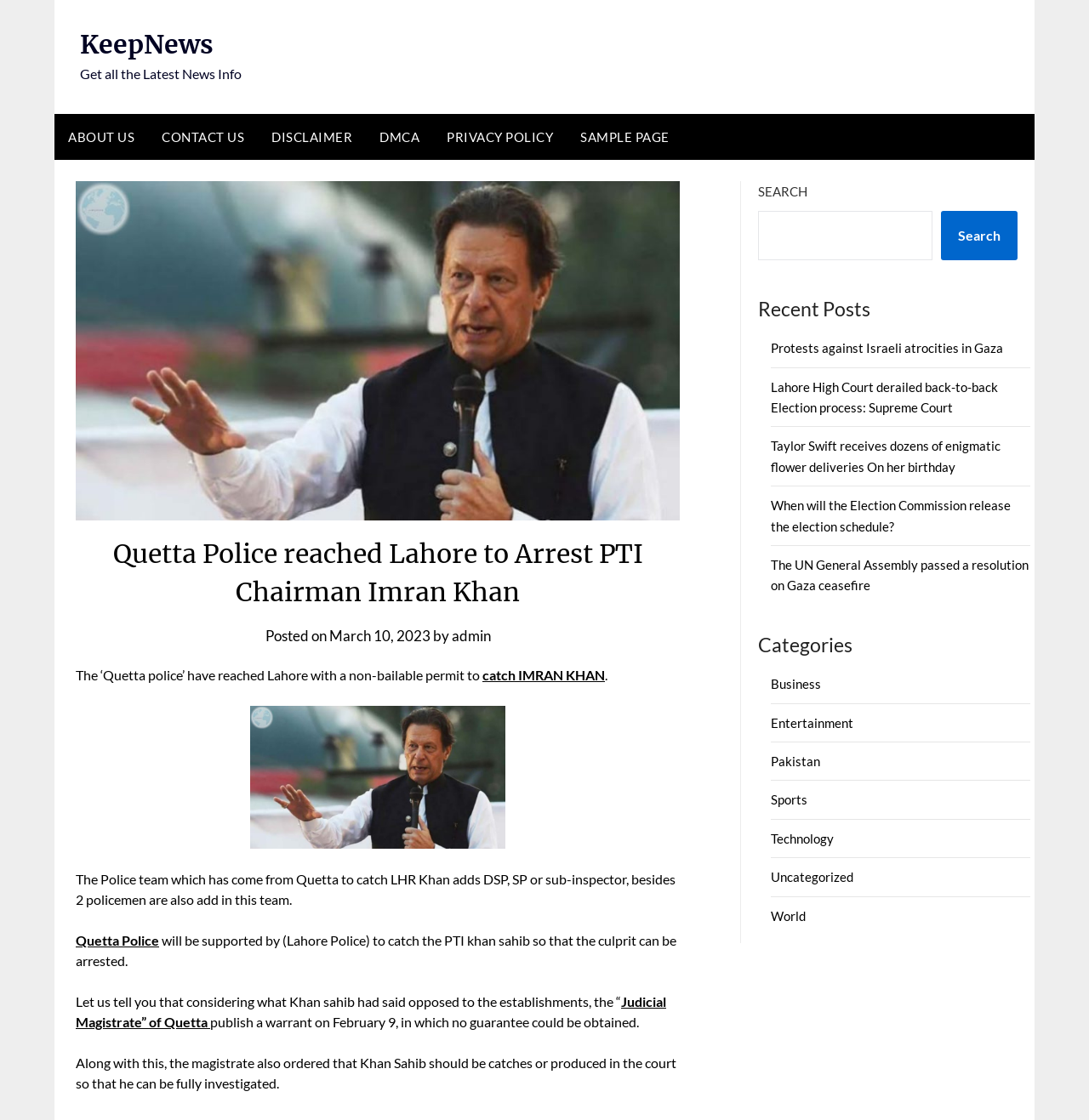Please identify the bounding box coordinates of the element I need to click to follow this instruction: "Click on the 'ABOUT US' link".

[0.05, 0.102, 0.136, 0.143]